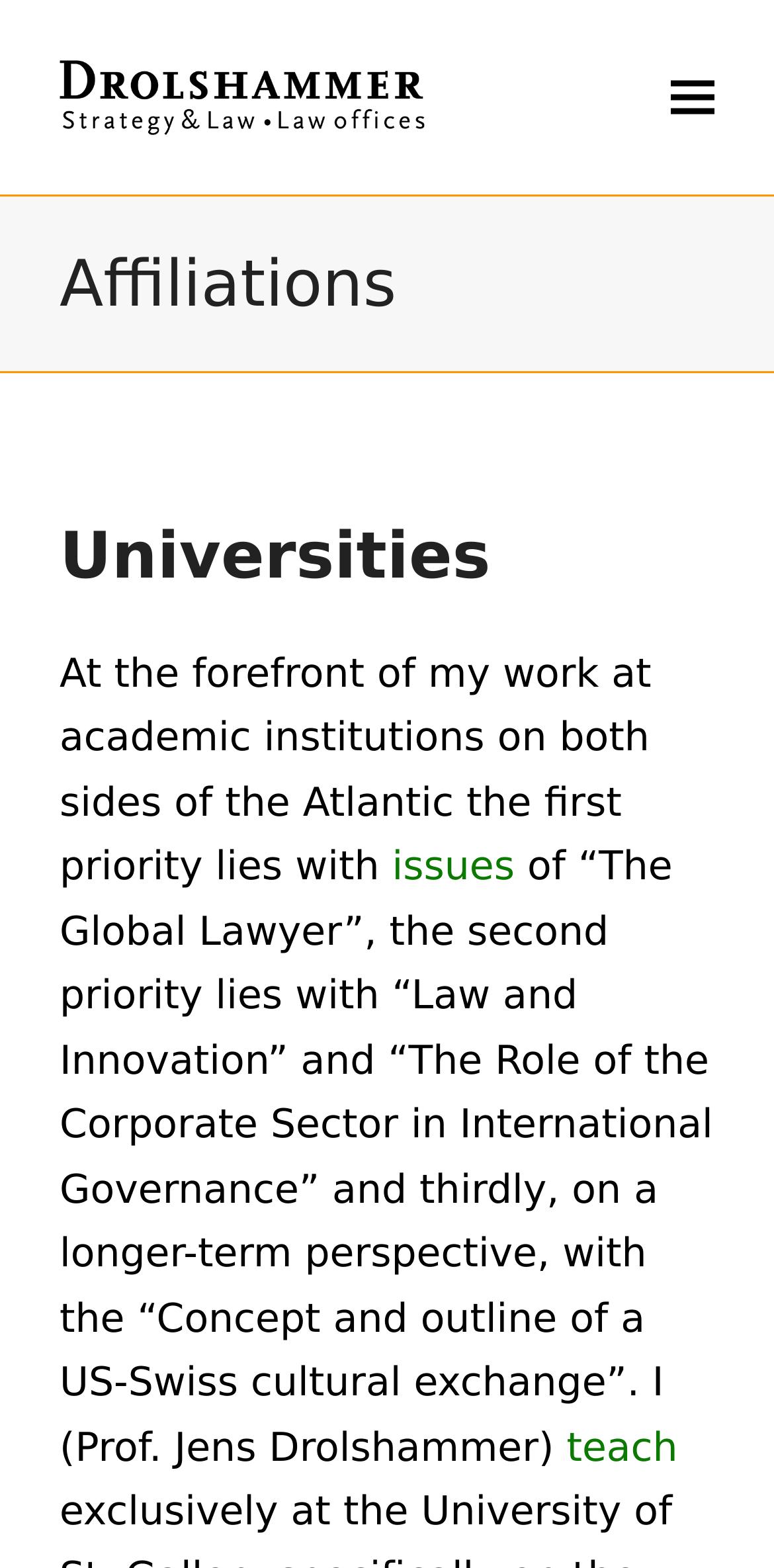Create a detailed narrative of the webpage’s visual and textual elements.

The webpage is about Affiliations related to Drolshammer. At the top-left corner, there is a logo image with the text "Drolshammer" next to it, which is also a link. On the top-right corner, there is a button to toggle the mobile menu.

Below the logo, there is a header section that spans the entire width of the page. It contains three headings: "Affiliations", "Universities", and a paragraph of text that describes the priorities of the work at academic institutions. The text mentions "The Global Lawyer", "Law and Innovation", and "The Role of the Corporate Sector in International Governance" as the second priority, and "the Concept and outline of a US-Swiss cultural exchange" as the third priority.

There are two links within the paragraph: "issues" and "teach". The "issues" link is located in the middle of the paragraph, while the "teach" link is at the end of the paragraph.